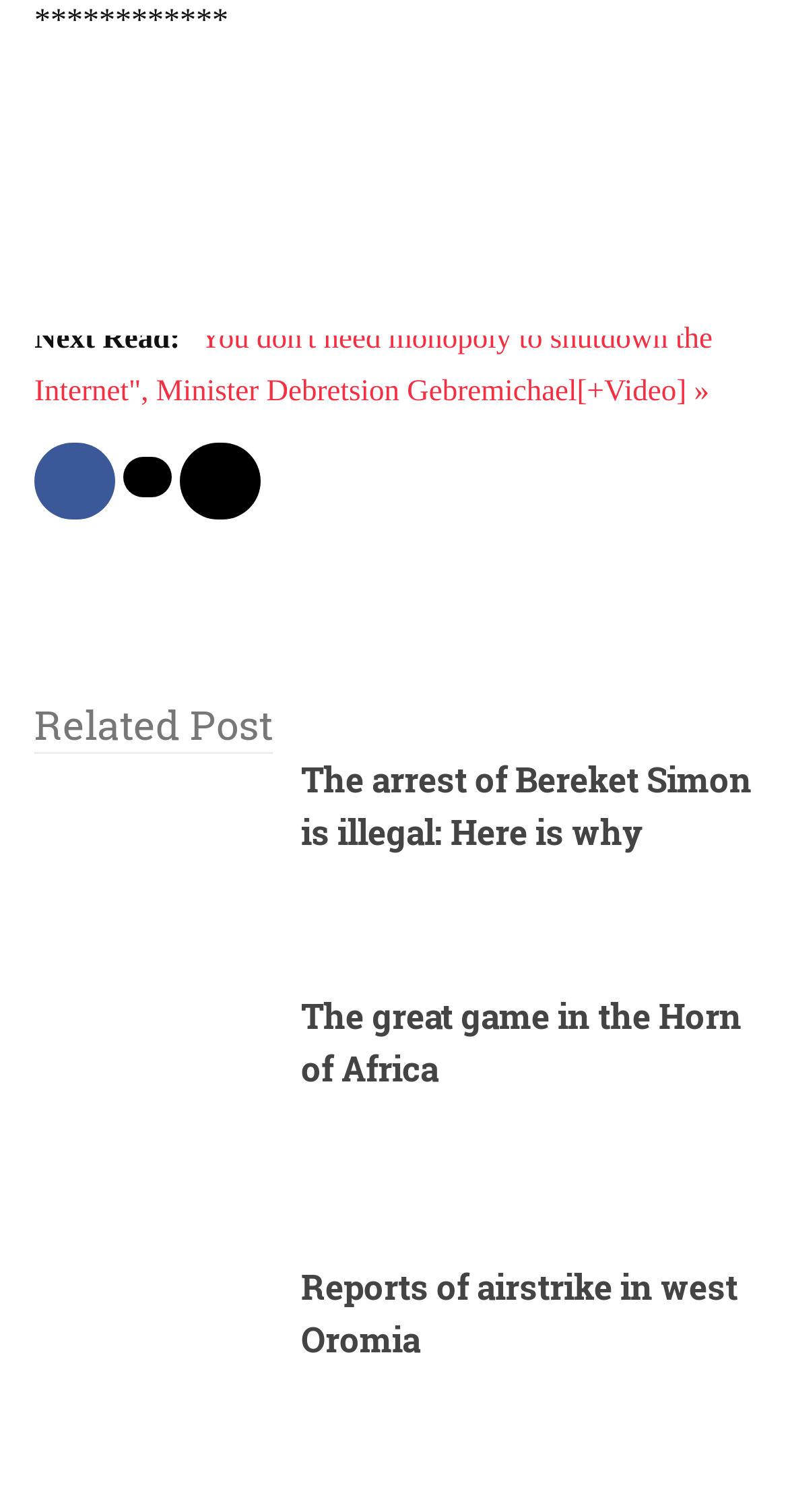Please determine the bounding box of the UI element that matches this description: Terms of Use. The coordinates should be given as (top-left x, top-left y, bottom-right x, bottom-right y), with all values between 0 and 1.

None